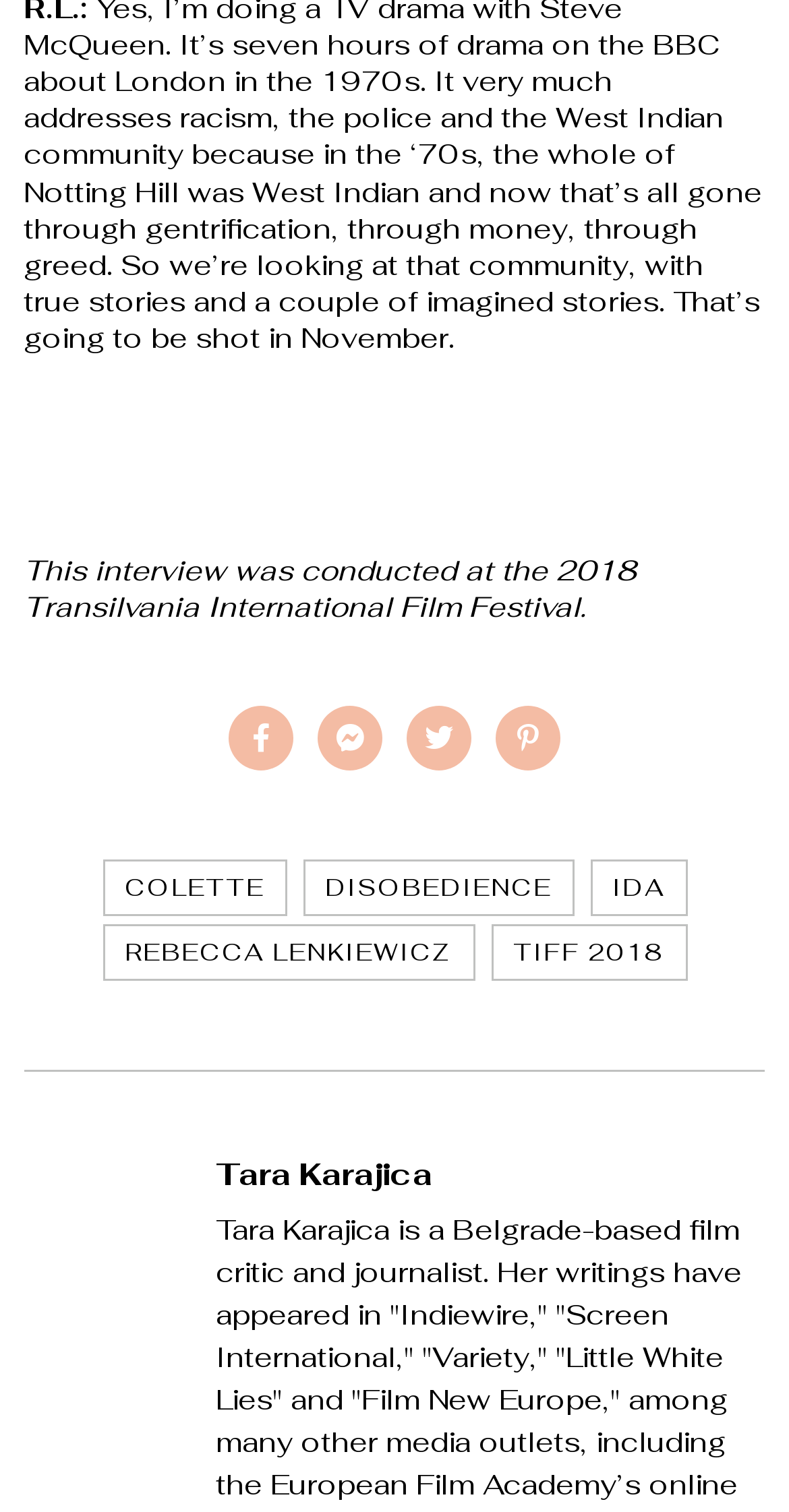Can you pinpoint the bounding box coordinates for the clickable element required for this instruction: "View Tara Karajica's profile"? The coordinates should be four float numbers between 0 and 1, i.e., [left, top, right, bottom].

[0.274, 0.763, 0.548, 0.789]